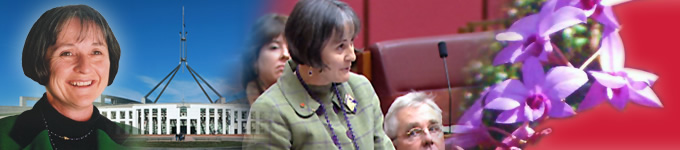What is the color of the outfit worn during the parliamentary session?
Answer the question using a single word or phrase, according to the image.

green